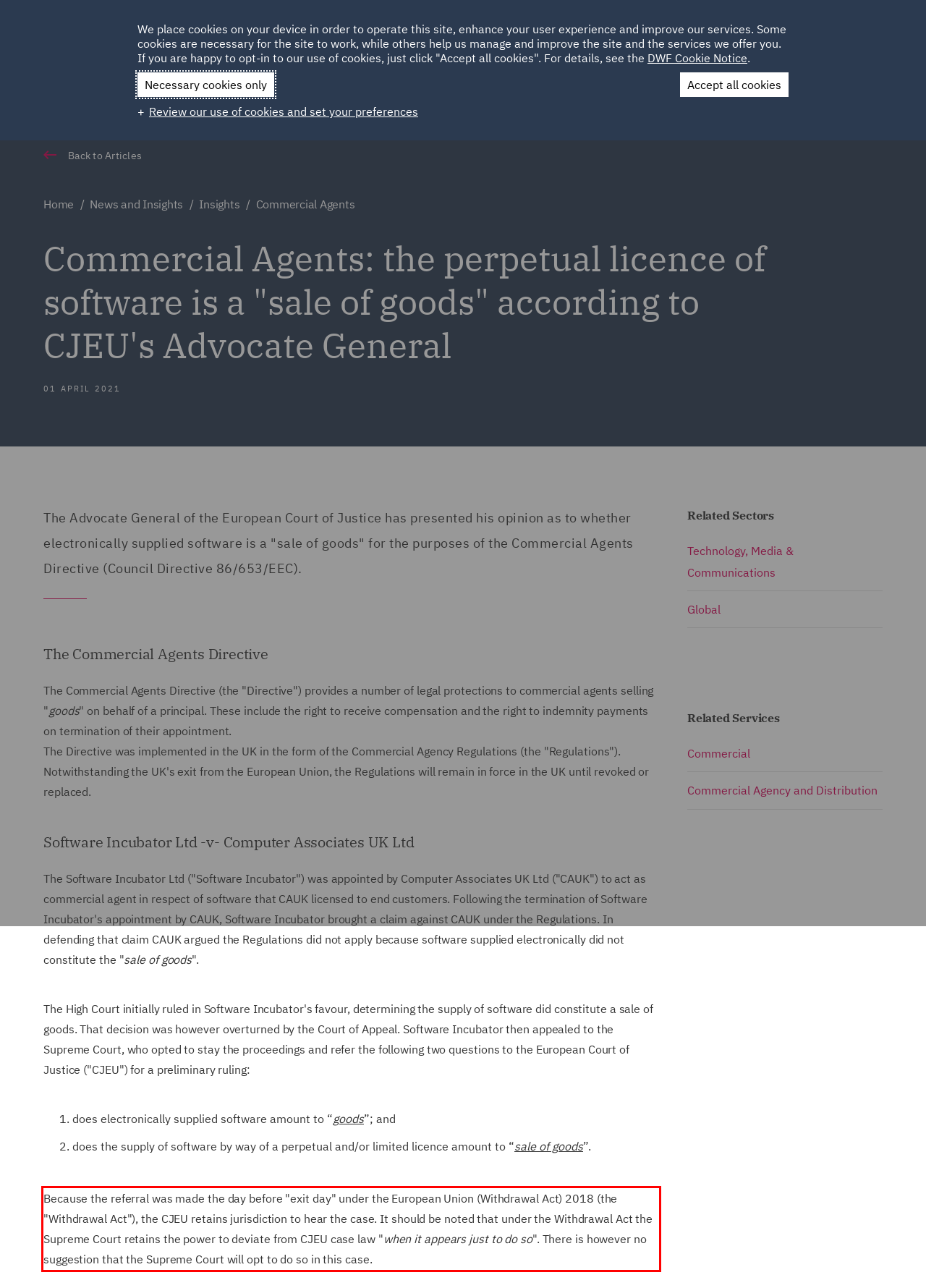Using the webpage screenshot, recognize and capture the text within the red bounding box.

Because the referral was made the day before "exit day" under the European Union (Withdrawal Act) 2018 (the "Withdrawal Act"), the CJEU retains jurisdiction to hear the case. It should be noted that under the Withdrawal Act the Supreme Court retains the power to deviate from CJEU case law "when it appears just to do so". There is however no suggestion that the Supreme Court will opt to do so in this case.